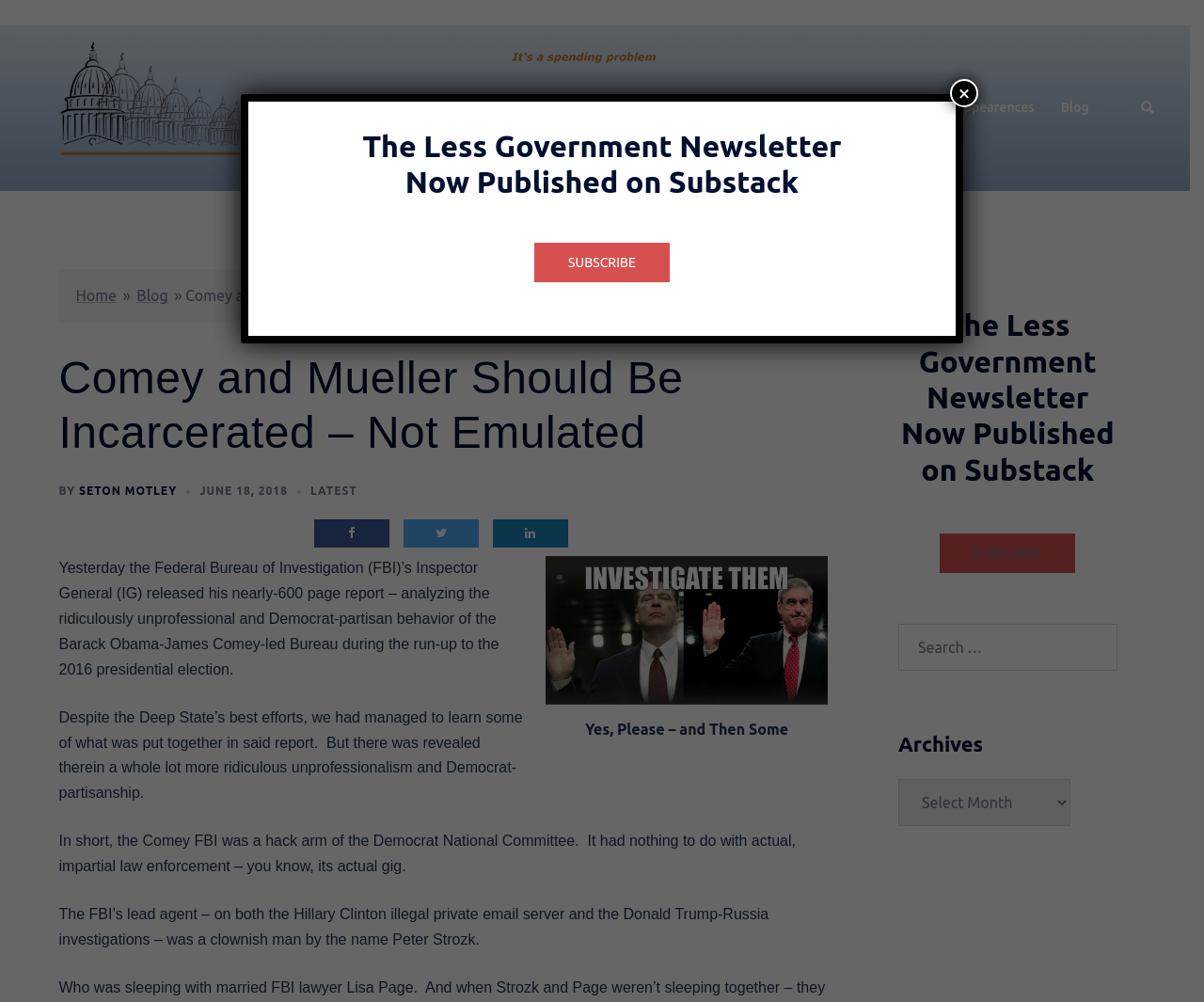Determine the bounding box coordinates of the clickable element to achieve the following action: 'Search for something'. Provide the coordinates as four float values between 0 and 1, formatted as [left, top, right, bottom].

[0.947, 0.1, 0.96, 0.116]